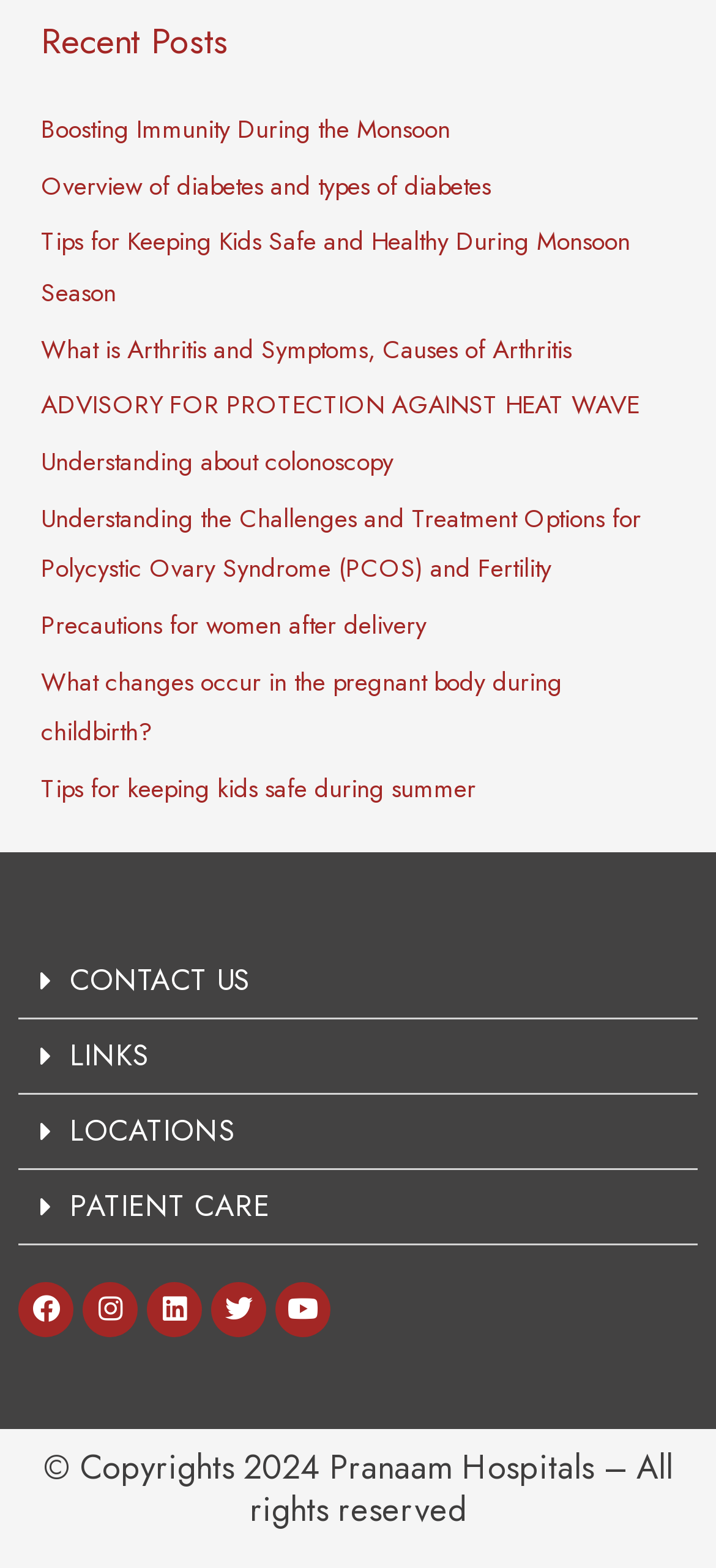Bounding box coordinates are specified in the format (top-left x, top-left y, bottom-right x, bottom-right y). All values are floating point numbers bounded between 0 and 1. Please provide the bounding box coordinate of the region this sentence describes: Precautions for women after delivery

[0.057, 0.387, 0.596, 0.41]